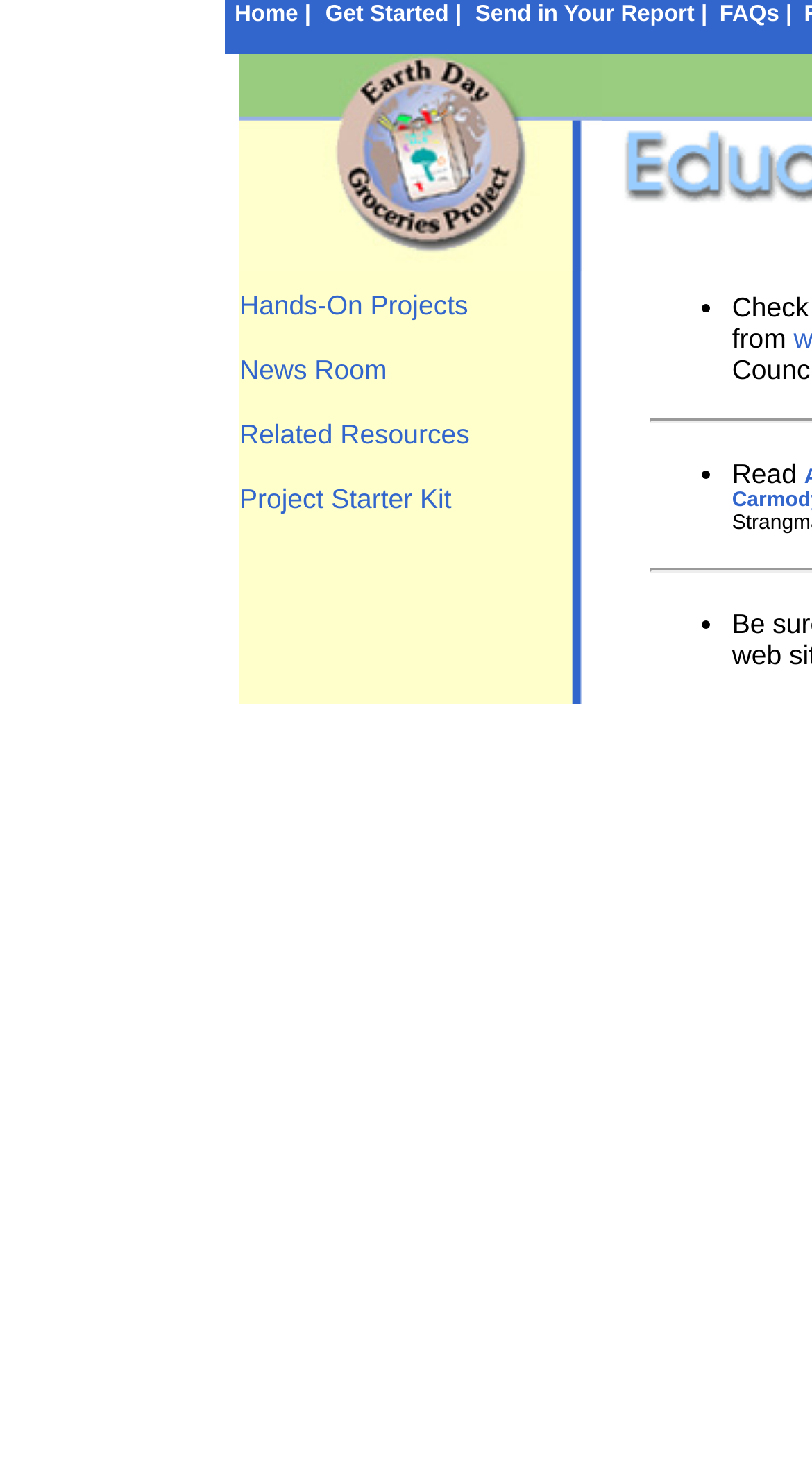What is the text next to the second list marker?
Look at the image and construct a detailed response to the question.

By examining the second list marker, I found the text 'Read' next to it, which appears to be a description or action related to the list item.